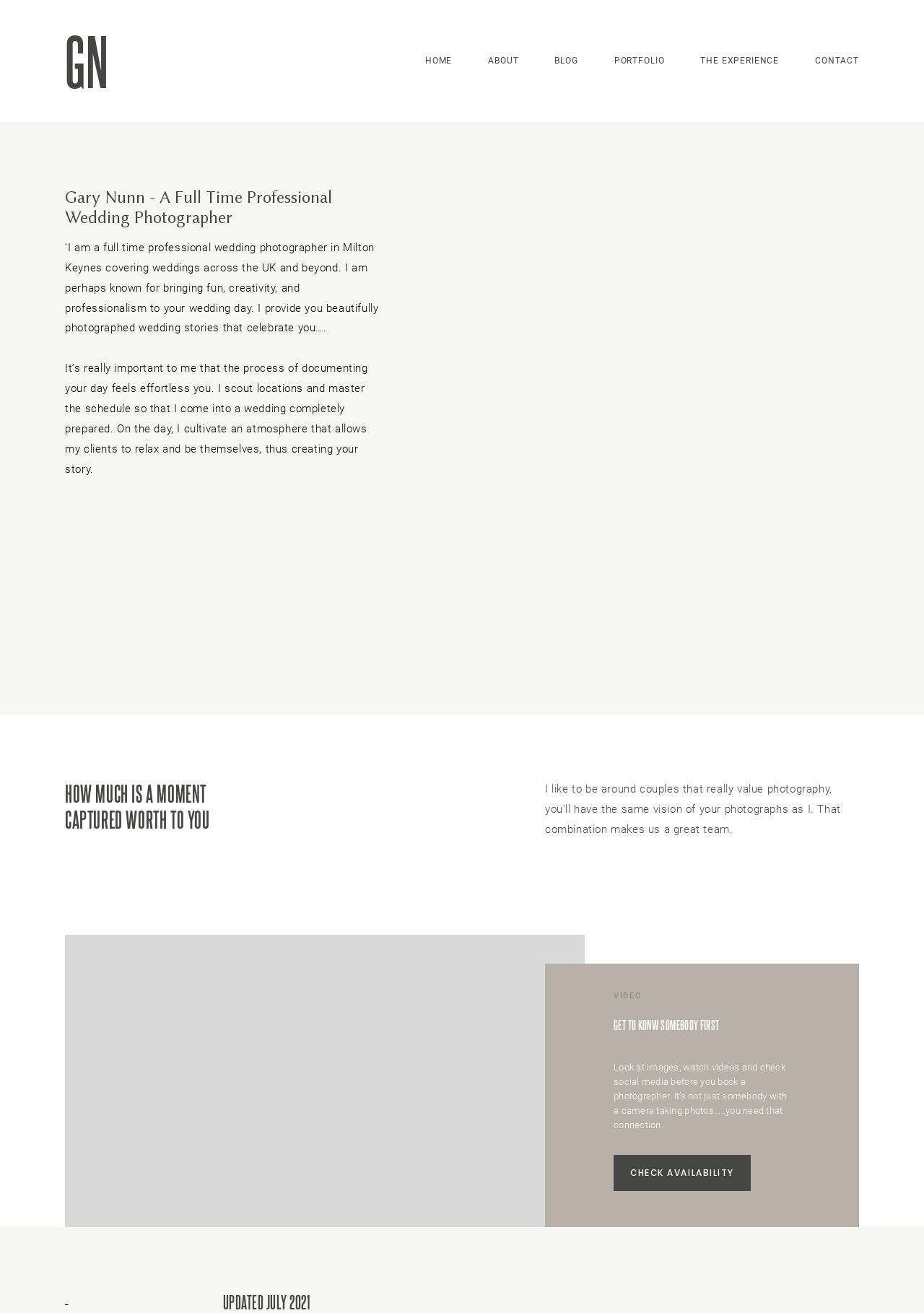Describe every aspect of the webpage in a detailed manner.

This webpage is about Gary Nunn, a full-time professional wedding photographer based in Gloucestershire, covering national and international weddings. At the top of the page, there is a header section with several links, including "HOME", "ABOUT", "BLOG", "PORTFOLIO", "THE EXPERIENCE", and "CONTACT", aligned horizontally across the page.

Below the header section, there is a large heading that reads "Gary Nunn - A Full Time Professional Wedding Photographer". Underneath this heading, there is a paragraph of text that describes Gary's approach to wedding photography, emphasizing his fun, creative, and professional style.

Further down the page, there is another paragraph of text that explains Gary's process of documenting a wedding day, highlighting his preparation and ability to make his clients feel relaxed and themselves. 

Following this text, there is a heading that asks "HOW MUCH IS A MOMENT CAPTURED WORTH TO YOU". Below this heading, there are two images, one on the left and one on the right, showcasing Gary's photography work. The left image is larger and takes up more space.

To the right of the images, there are two lines of text, "VIDEO" and "GET TO KNOW SOMEBODY FIRST", stacked vertically. Below these lines of text, there is a call-to-action link that reads "CHECK AVAILABILITY".

At the very bottom of the page, there is a small line of text that reads "UPDATED JULY 2021".